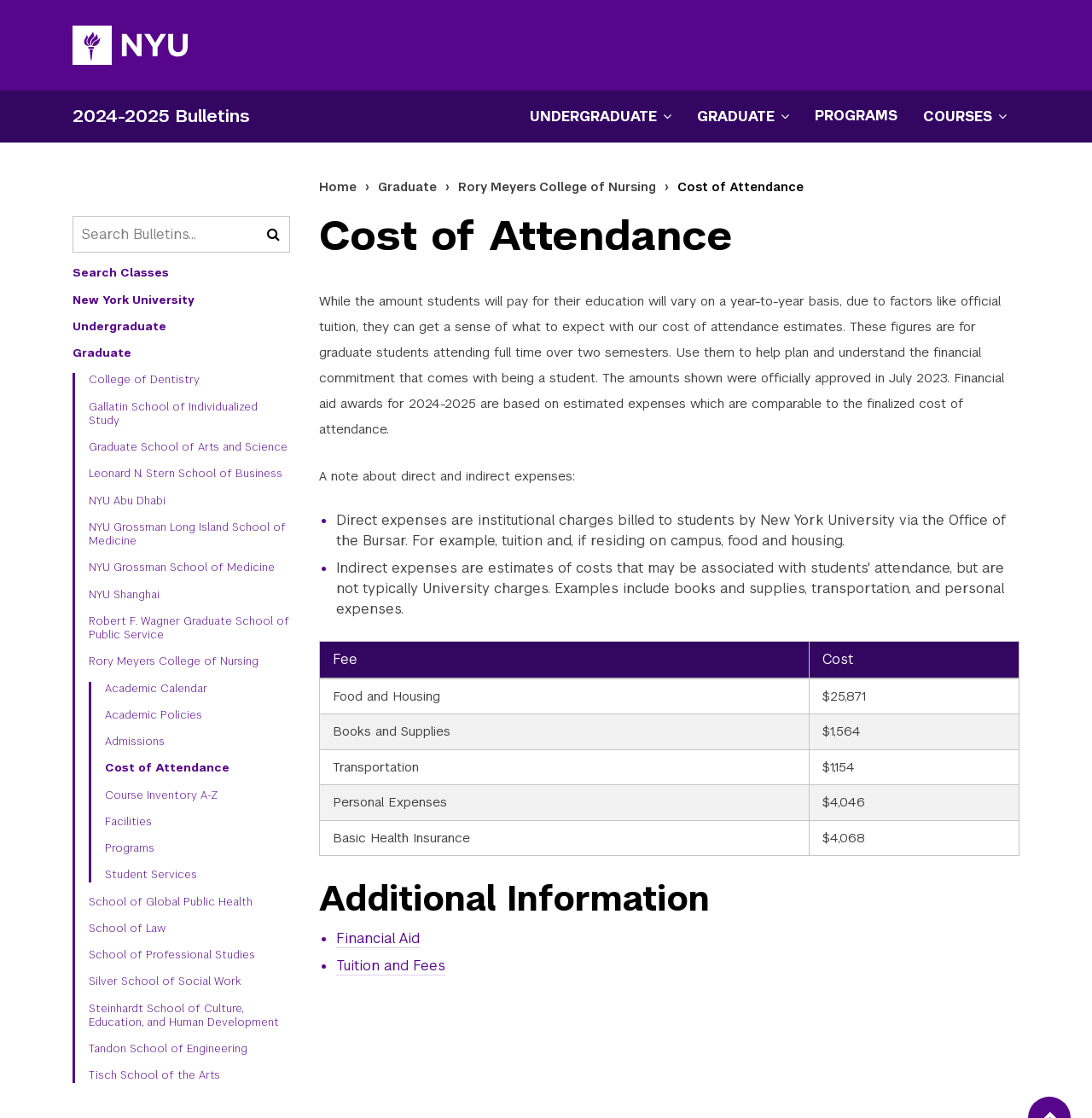Provide the bounding box coordinates of the area you need to click to execute the following instruction: "Open Undergraduate Menu".

[0.473, 0.082, 0.627, 0.126]